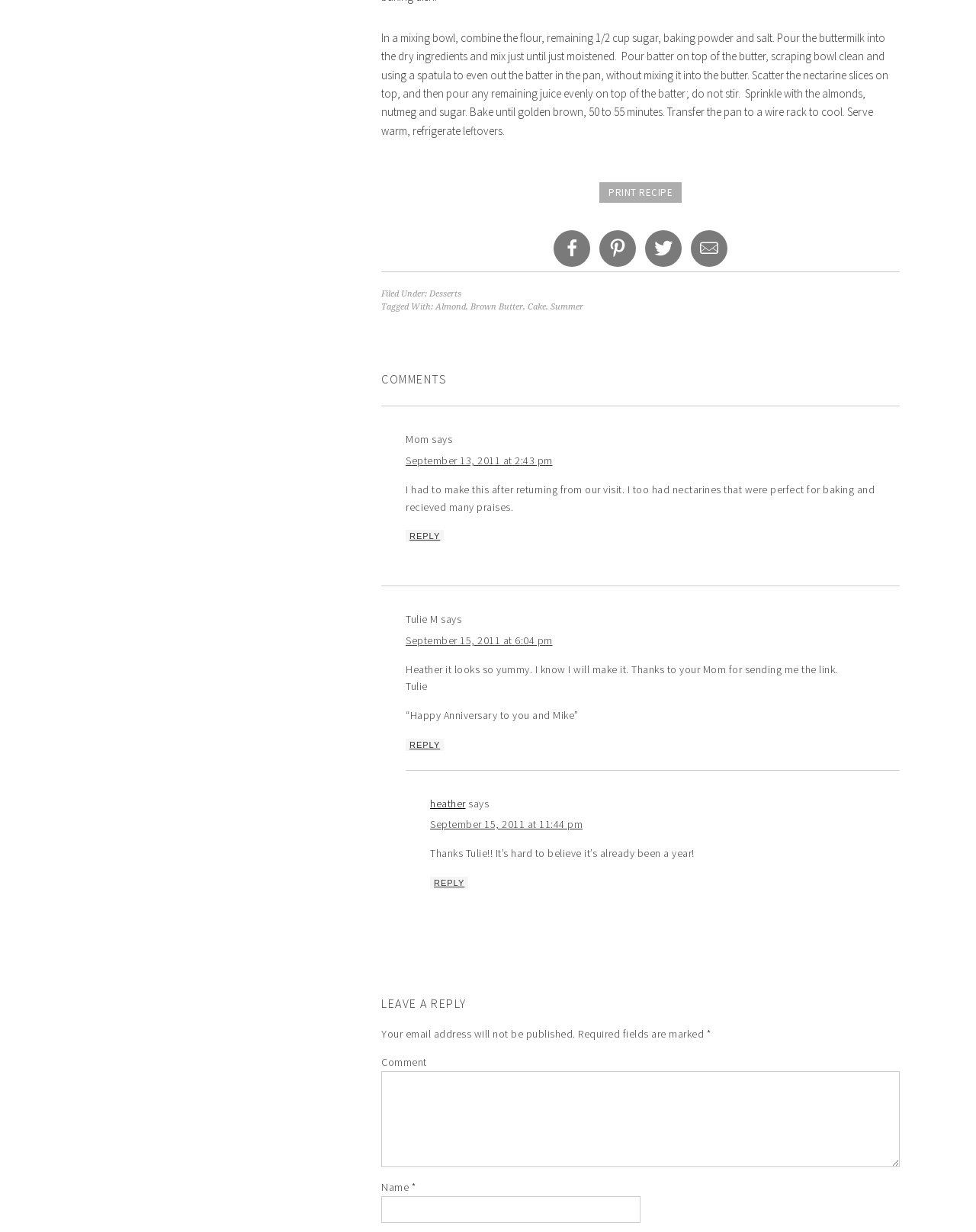What is the purpose of the 'PRINT RECIPE' button?
Give a one-word or short phrase answer based on the image.

To print the recipe